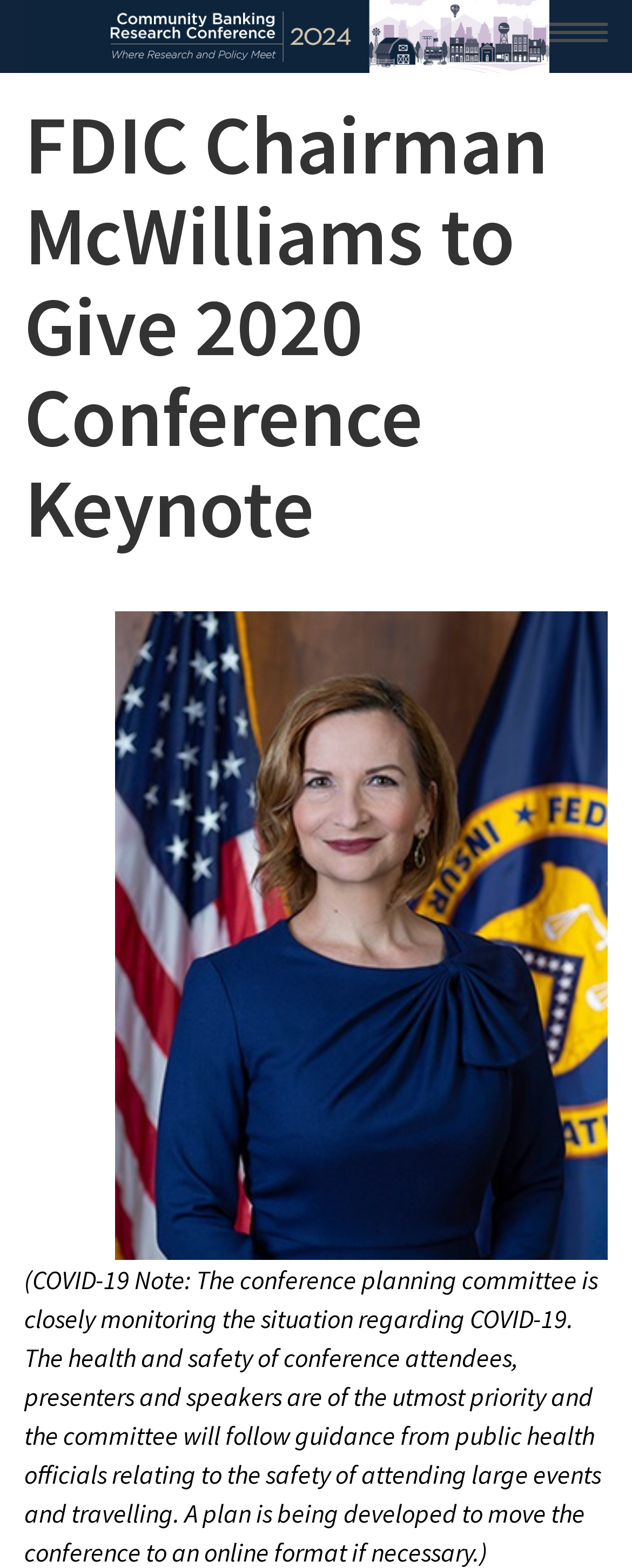Predict the bounding box of the UI element that fits this description: "Conference News".

[0.0, 0.187, 1.0, 0.228]